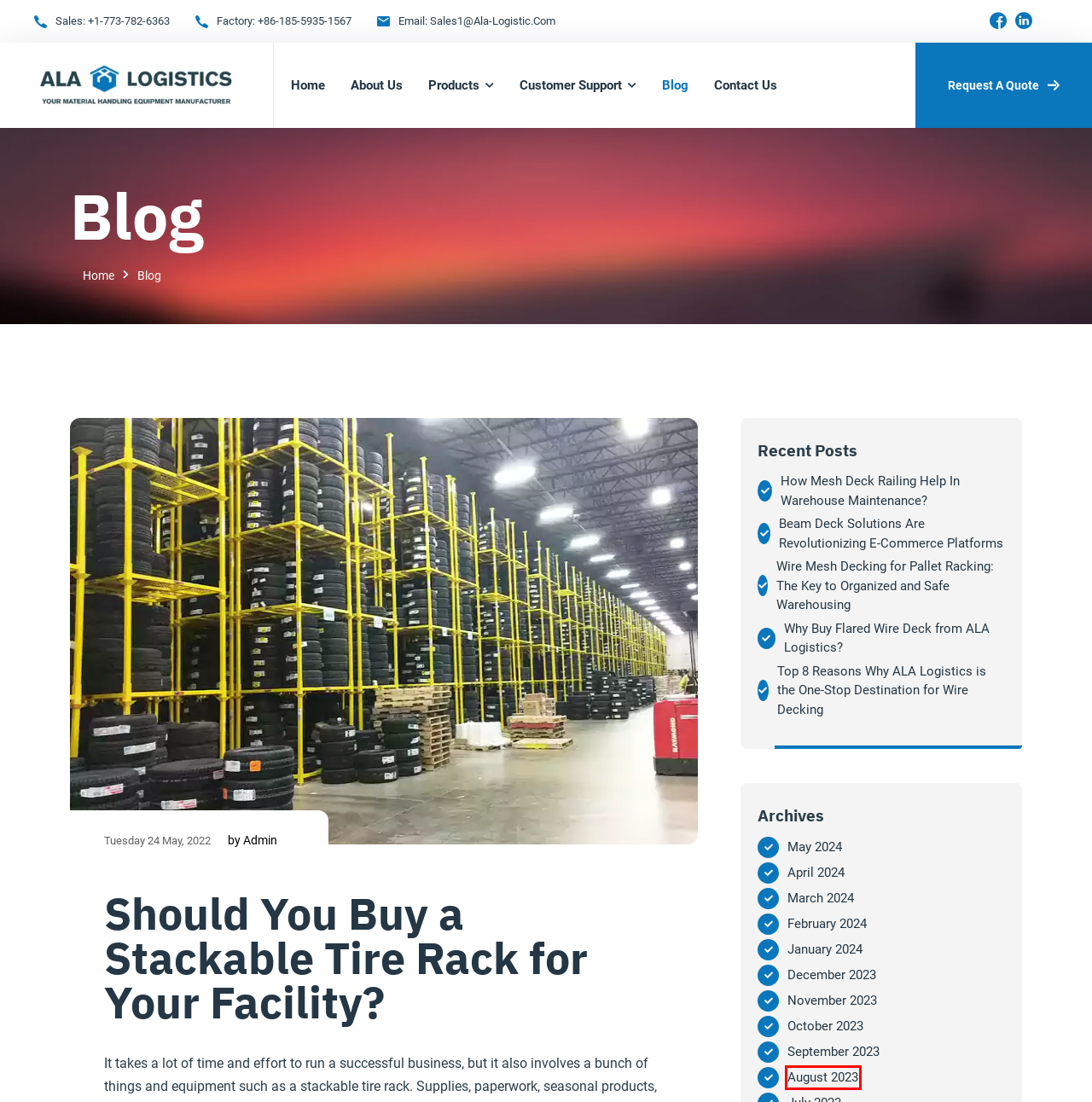Examine the screenshot of the webpage, which includes a red bounding box around an element. Choose the best matching webpage description for the page that will be displayed after clicking the element inside the red bounding box. Here are the candidates:
A. Wire Mesh Decking for Pallet Racking: The Key to Organized and Safe Warehousing
B. January 2024 - Blog
C. About Us | ALA Logistics
D. How Mesh Deck Railing Help In Warehouse Maintenance?
E. ALA Logistics | Material Handling Products Manufacturer
F. Blog - ALA Logistics
G. March 2024 - Blog
H. August 2023 - Blog

H